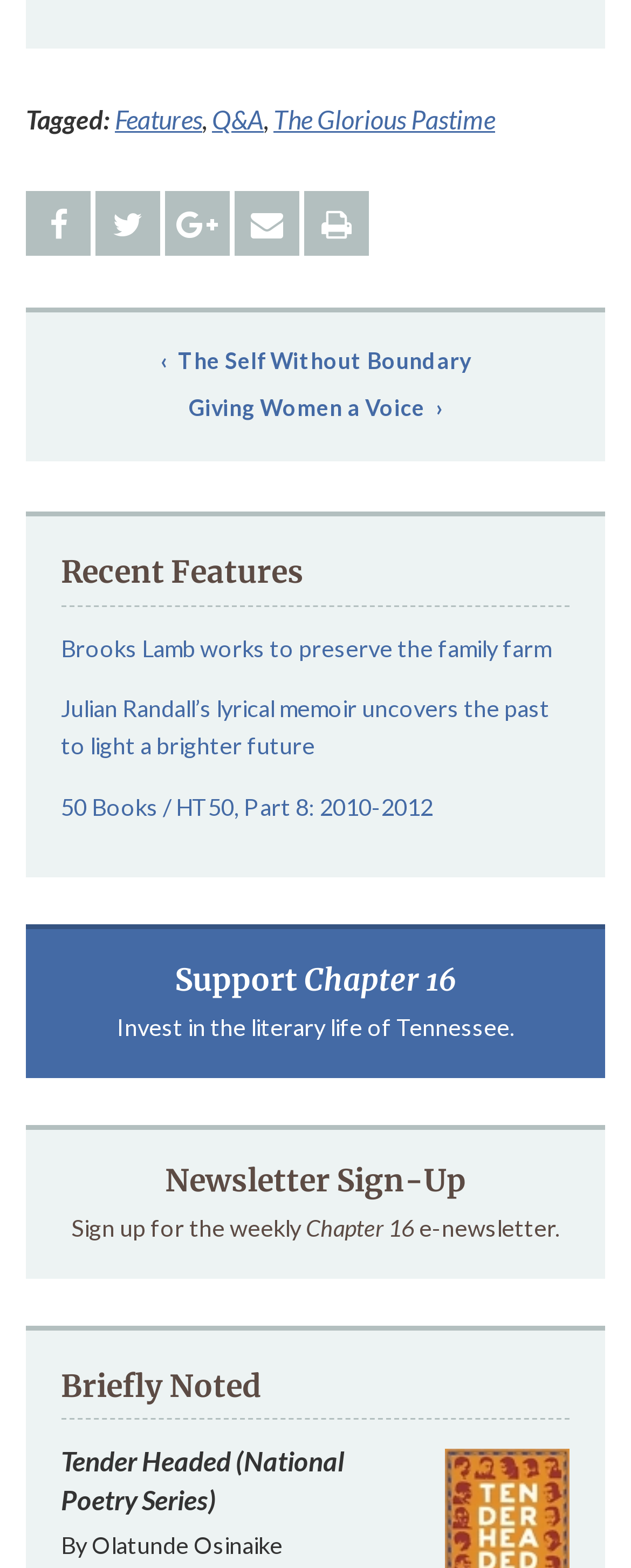Please identify the bounding box coordinates of the clickable region that I should interact with to perform the following instruction: "Click on the 'Brooks Lamb works to preserve the family farm' article". The coordinates should be expressed as four float numbers between 0 and 1, i.e., [left, top, right, bottom].

[0.096, 0.401, 0.904, 0.425]